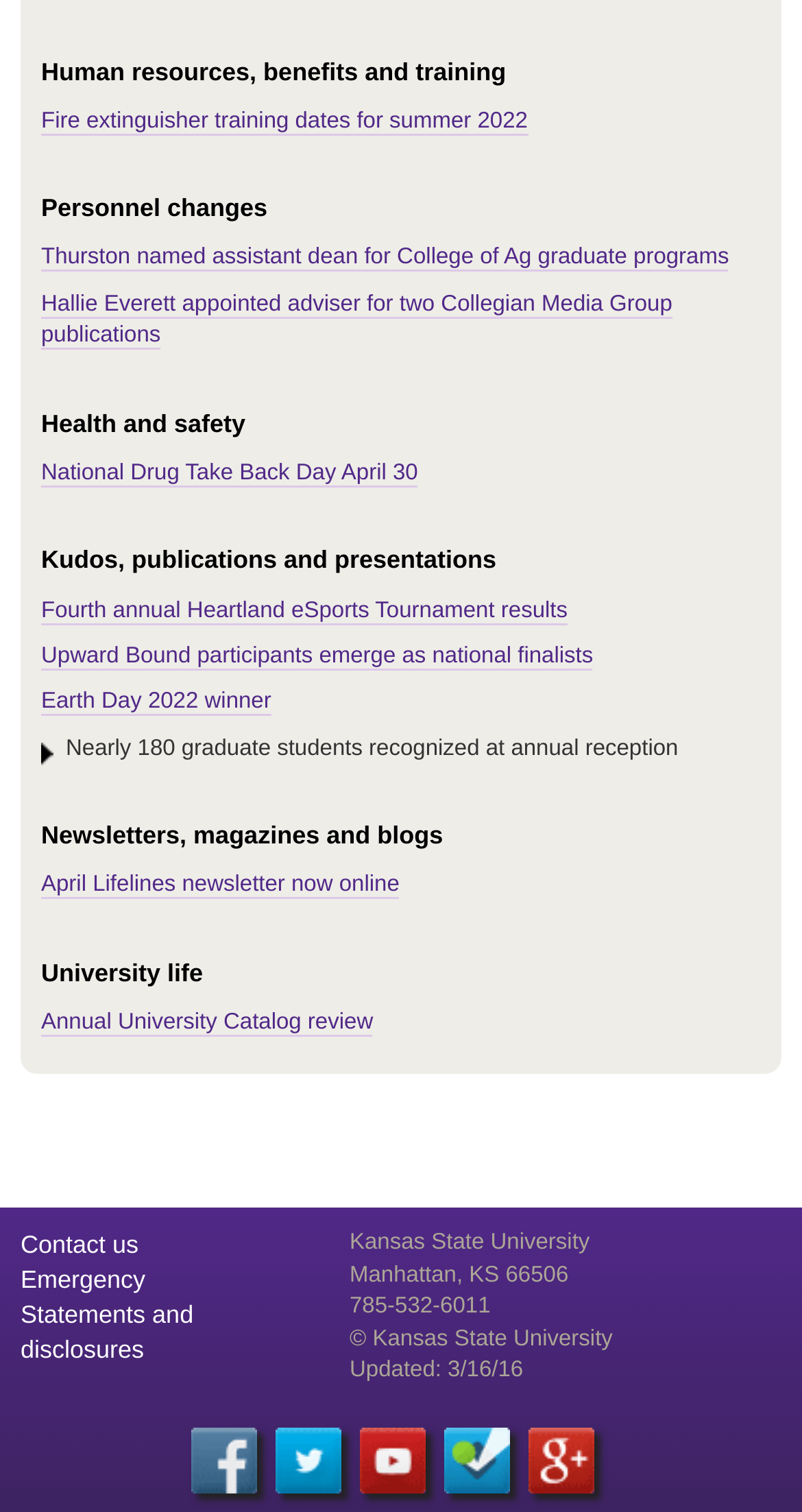Please predict the bounding box coordinates of the element's region where a click is necessary to complete the following instruction: "View fire extinguisher training dates for summer 2022". The coordinates should be represented by four float numbers between 0 and 1, i.e., [left, top, right, bottom].

[0.051, 0.072, 0.658, 0.09]